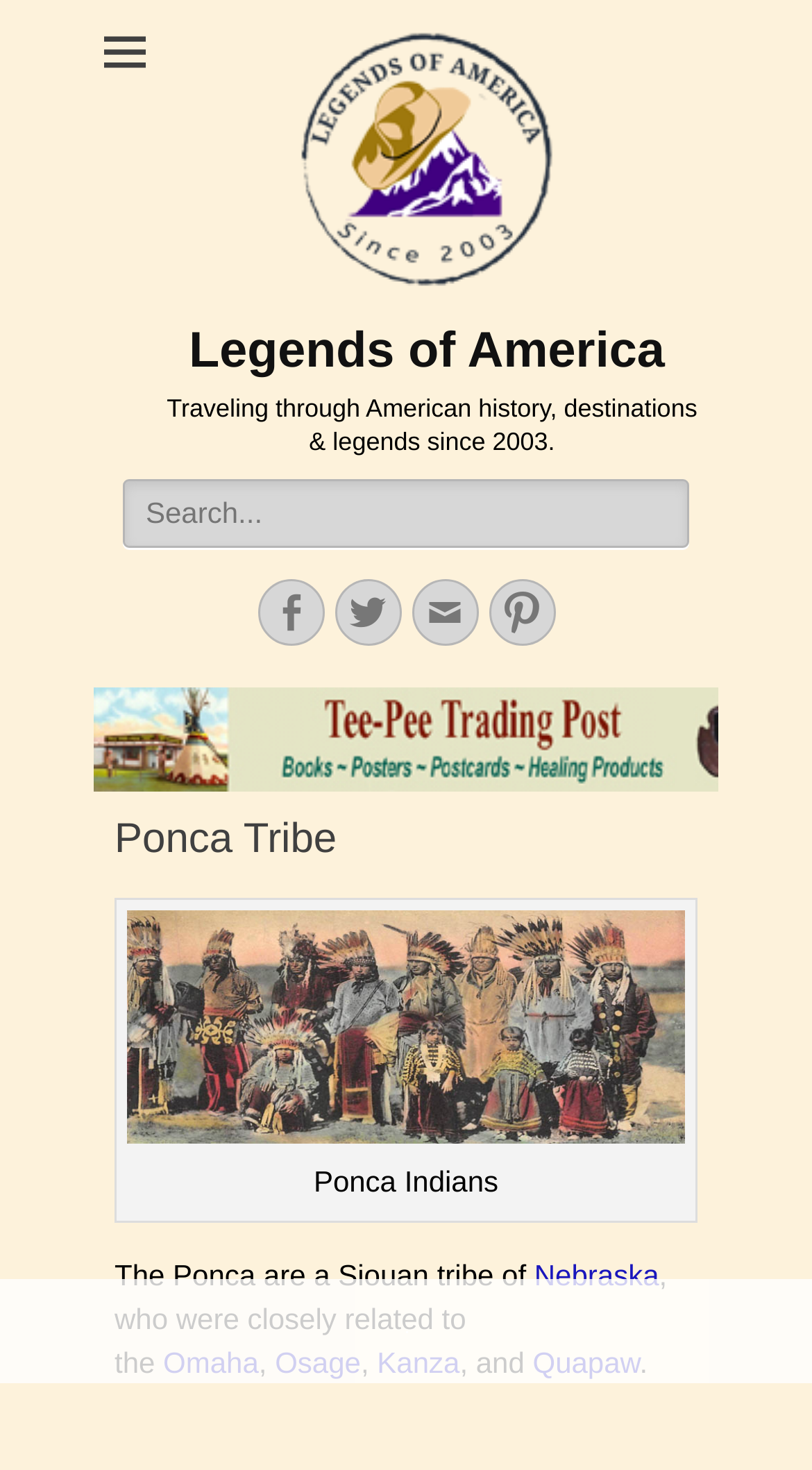Can you determine the bounding box coordinates of the area that needs to be clicked to fulfill the following instruction: "Search for something"?

[0.115, 0.326, 0.885, 0.373]